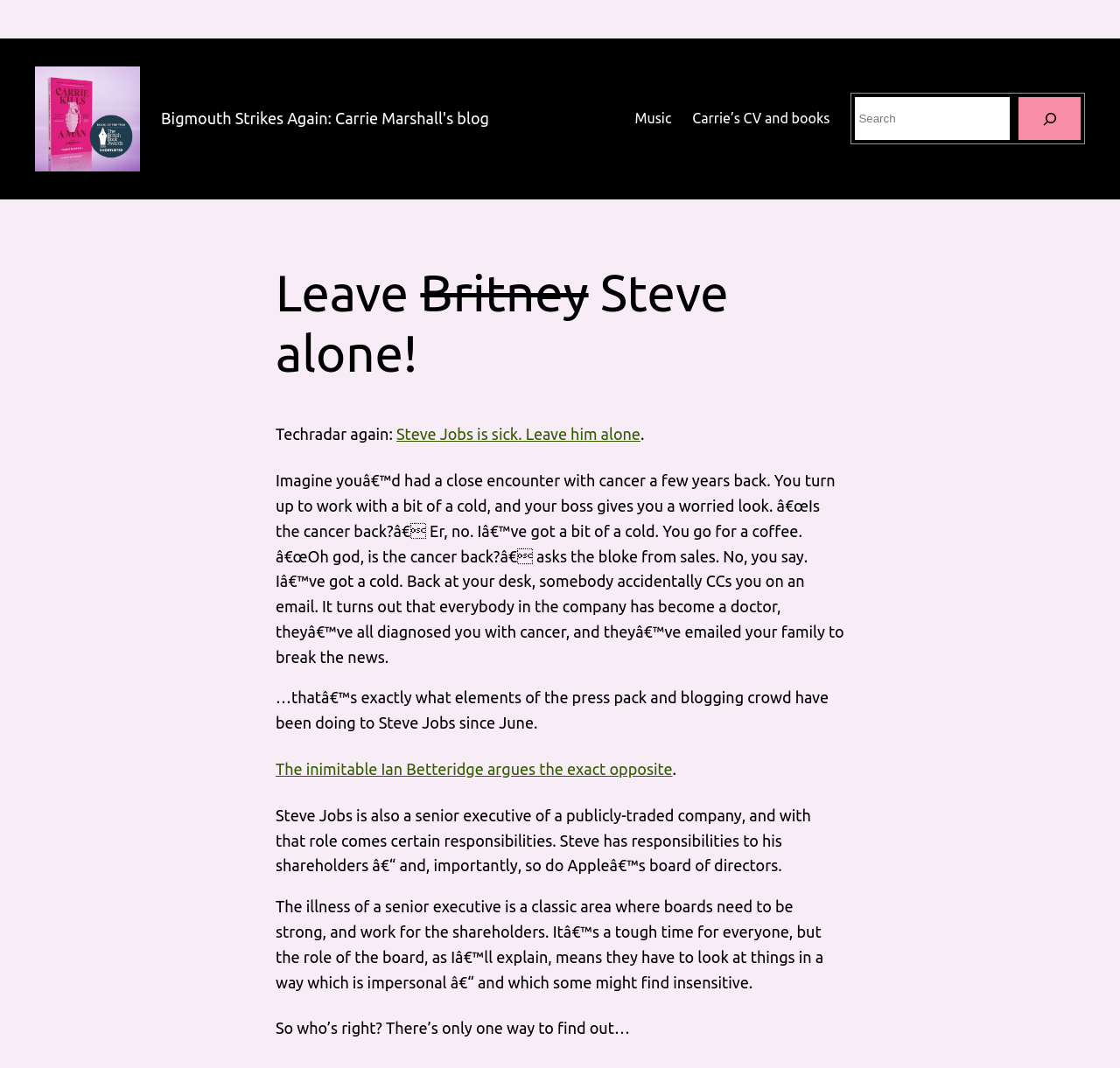Please identify the bounding box coordinates of the element on the webpage that should be clicked to follow this instruction: "Search for something". The bounding box coordinates should be given as four float numbers between 0 and 1, formatted as [left, top, right, bottom].

[0.91, 0.091, 0.965, 0.131]